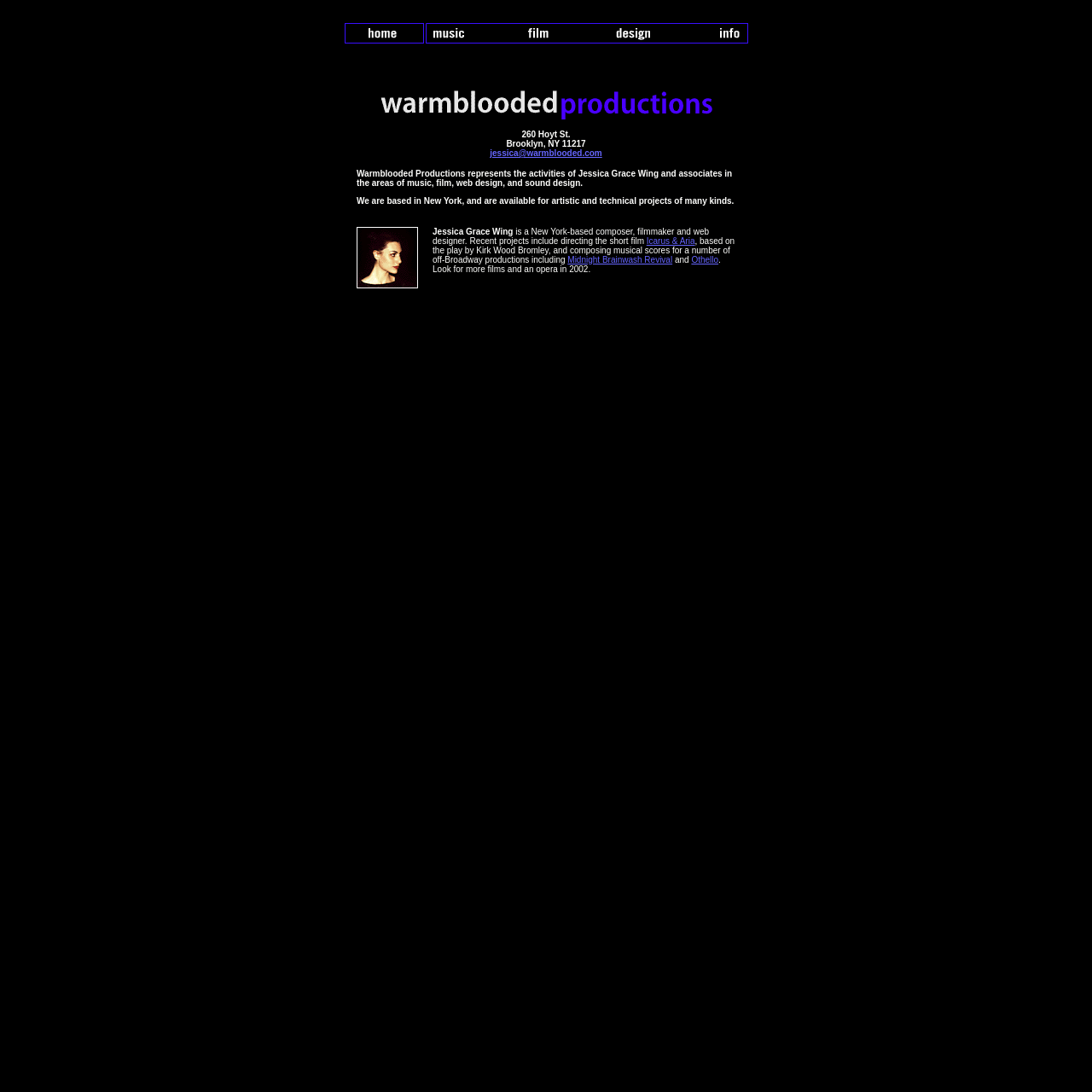Please specify the bounding box coordinates of the clickable region necessary for completing the following instruction: "Contact Jessica via email". The coordinates must consist of four float numbers between 0 and 1, i.e., [left, top, right, bottom].

[0.449, 0.136, 0.551, 0.145]